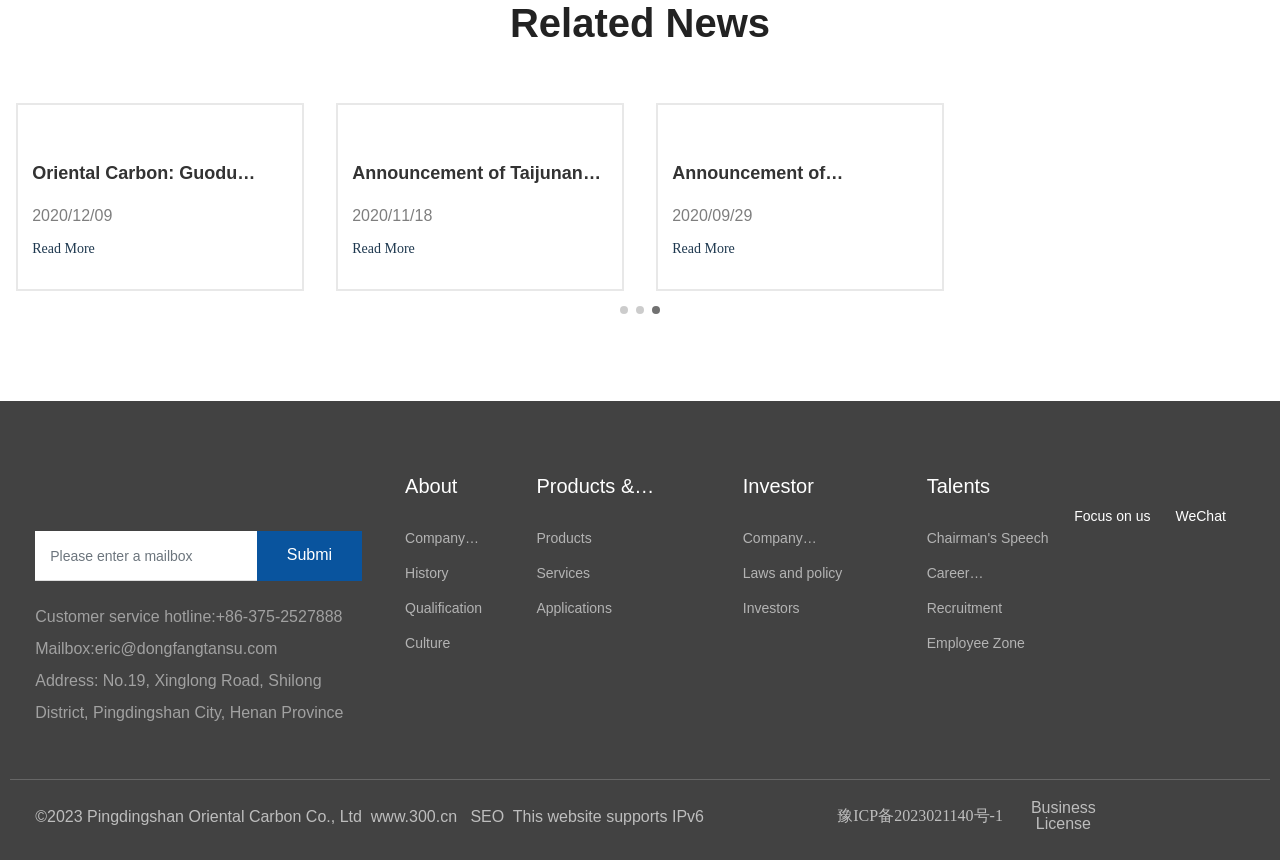Identify the bounding box coordinates for the UI element described by the following text: "Employee Zone". Provide the coordinates as four float numbers between 0 and 1, in the format [left, top, right, bottom].

[0.724, 0.728, 0.823, 0.769]